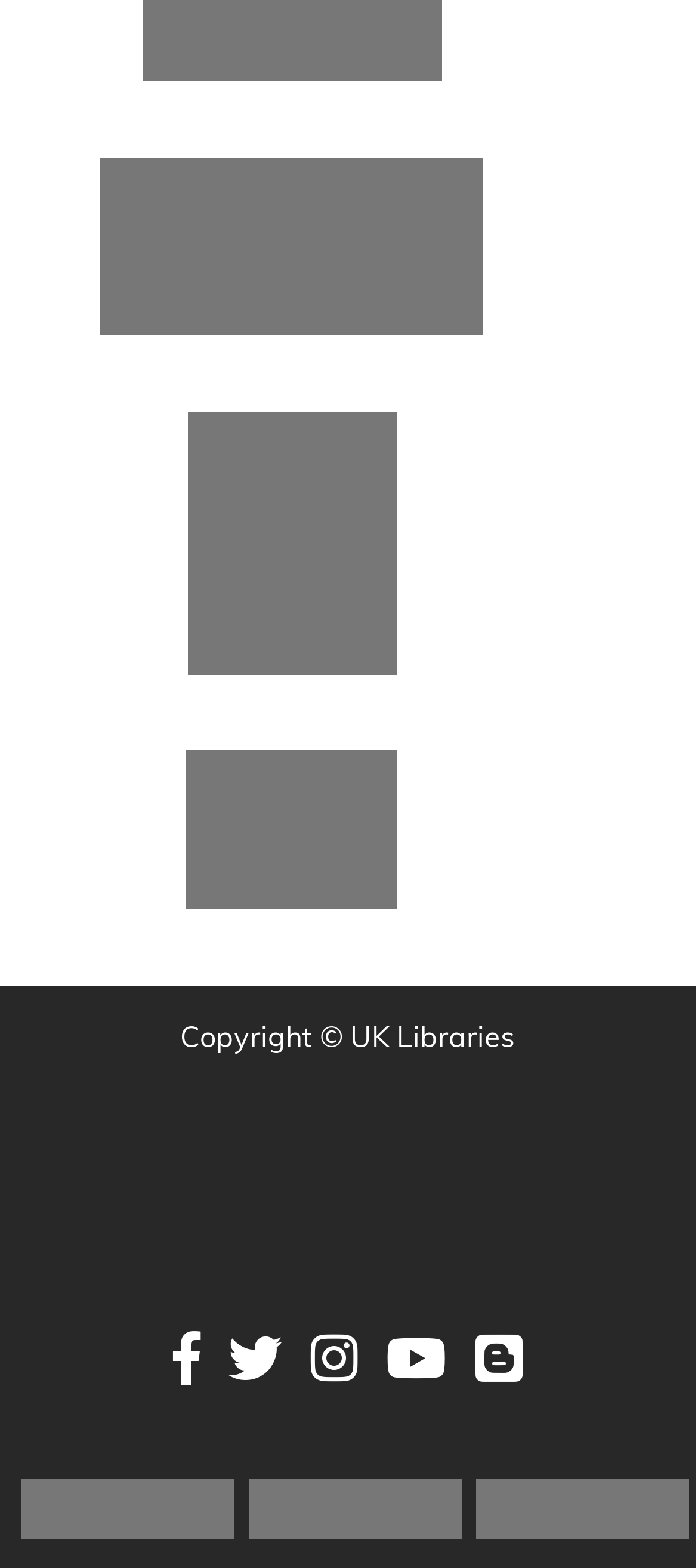Please identify the bounding box coordinates for the region that you need to click to follow this instruction: "view the National Endowment for the Humanities page".

[0.145, 0.232, 0.693, 0.255]